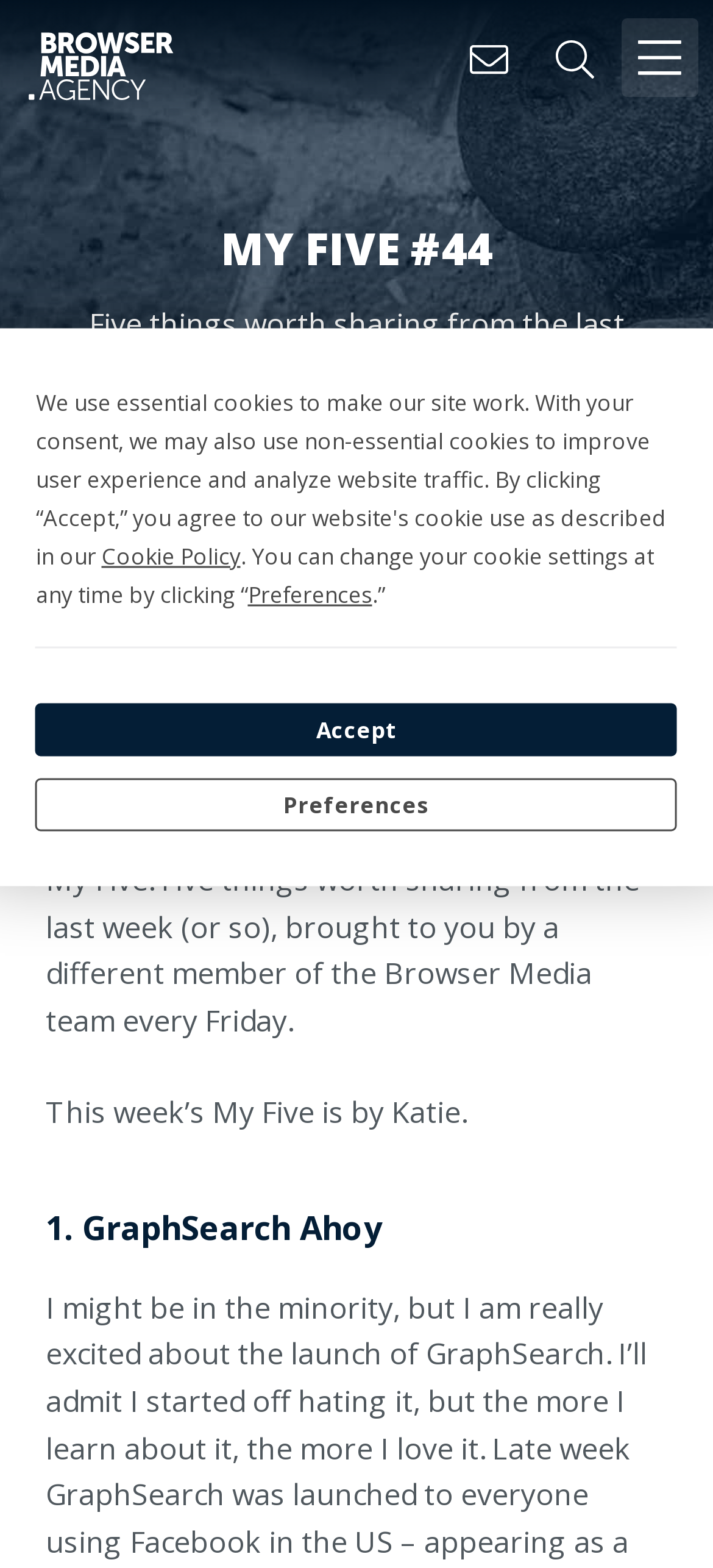Identify the bounding box of the HTML element described here: "My Five". Provide the coordinates as four float numbers between 0 and 1: [left, top, right, bottom].

[0.119, 0.402, 0.247, 0.424]